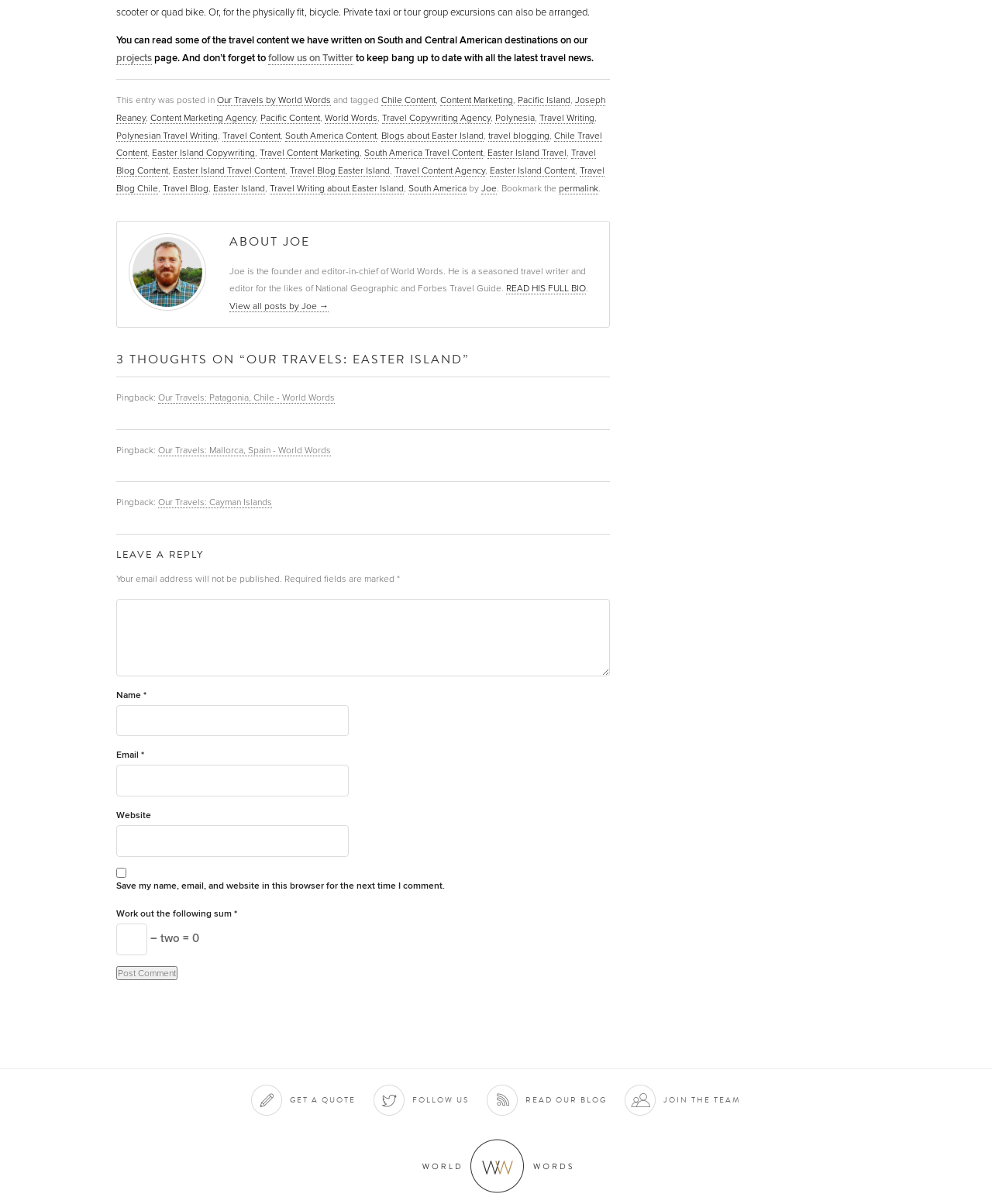Given the element description Polynesian Travel Writing, specify the bounding box coordinates of the corresponding UI element in the format (top-left x, top-left y, bottom-right x, bottom-right y). All values must be between 0 and 1.

[0.117, 0.108, 0.22, 0.118]